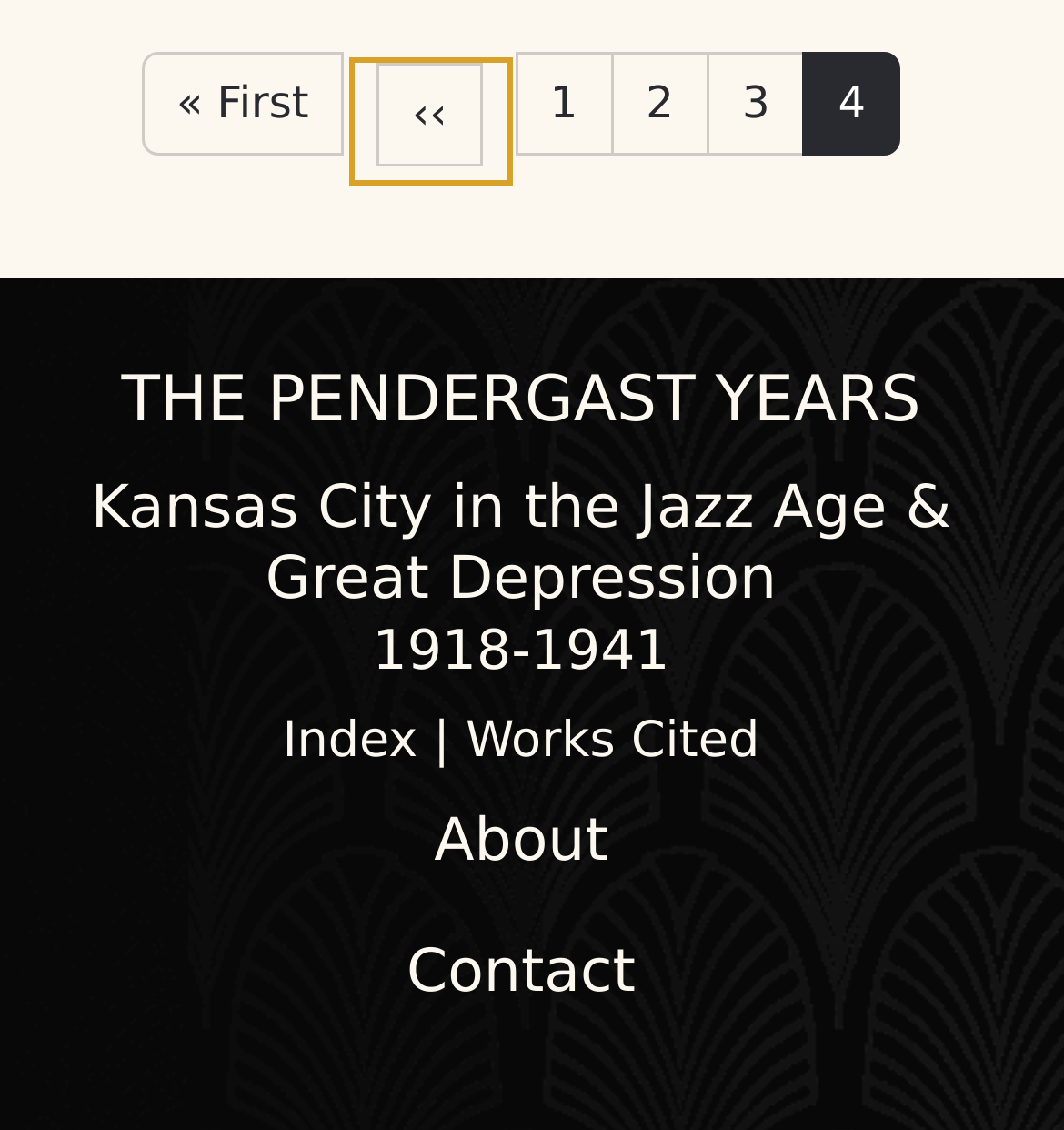Please provide a short answer using a single word or phrase for the question:
What is the current page number?

4